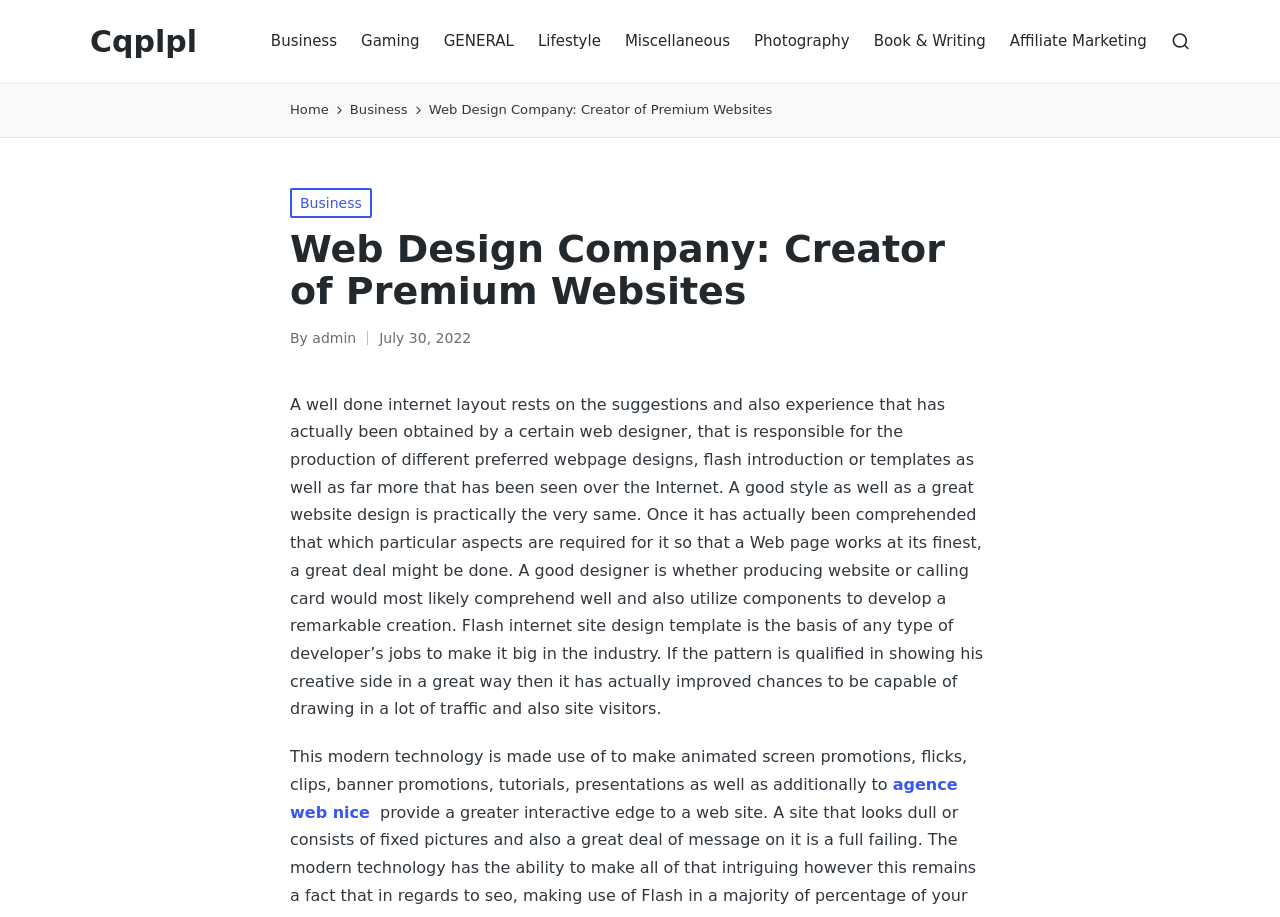Can you find the bounding box coordinates for the element that needs to be clicked to execute this instruction: "View agence web nice"? The coordinates should be given as four float numbers between 0 and 1, i.e., [left, top, right, bottom].

[0.227, 0.845, 0.748, 0.896]